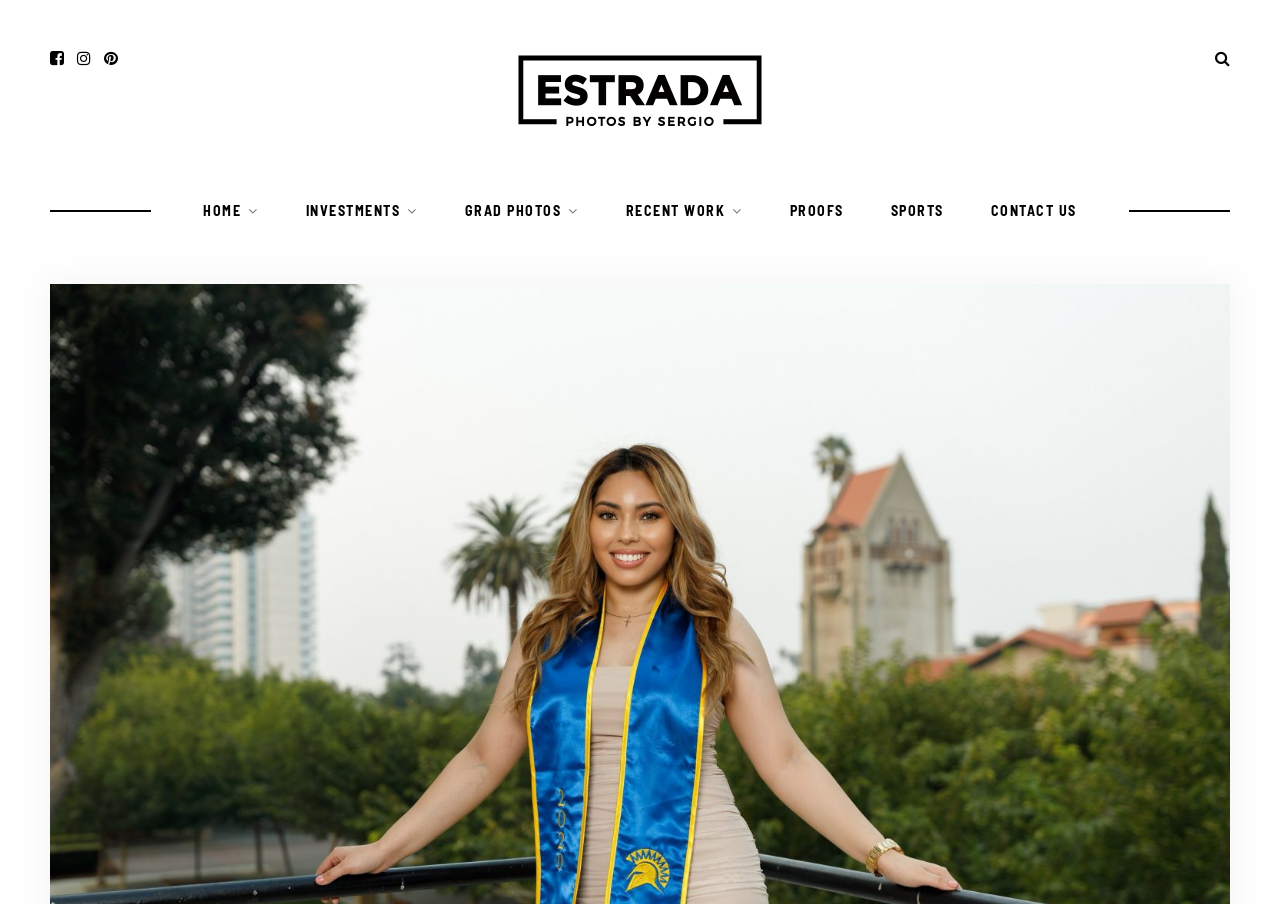Determine and generate the text content of the webpage's headline.

Graduation Photos at SJSU | Alizé